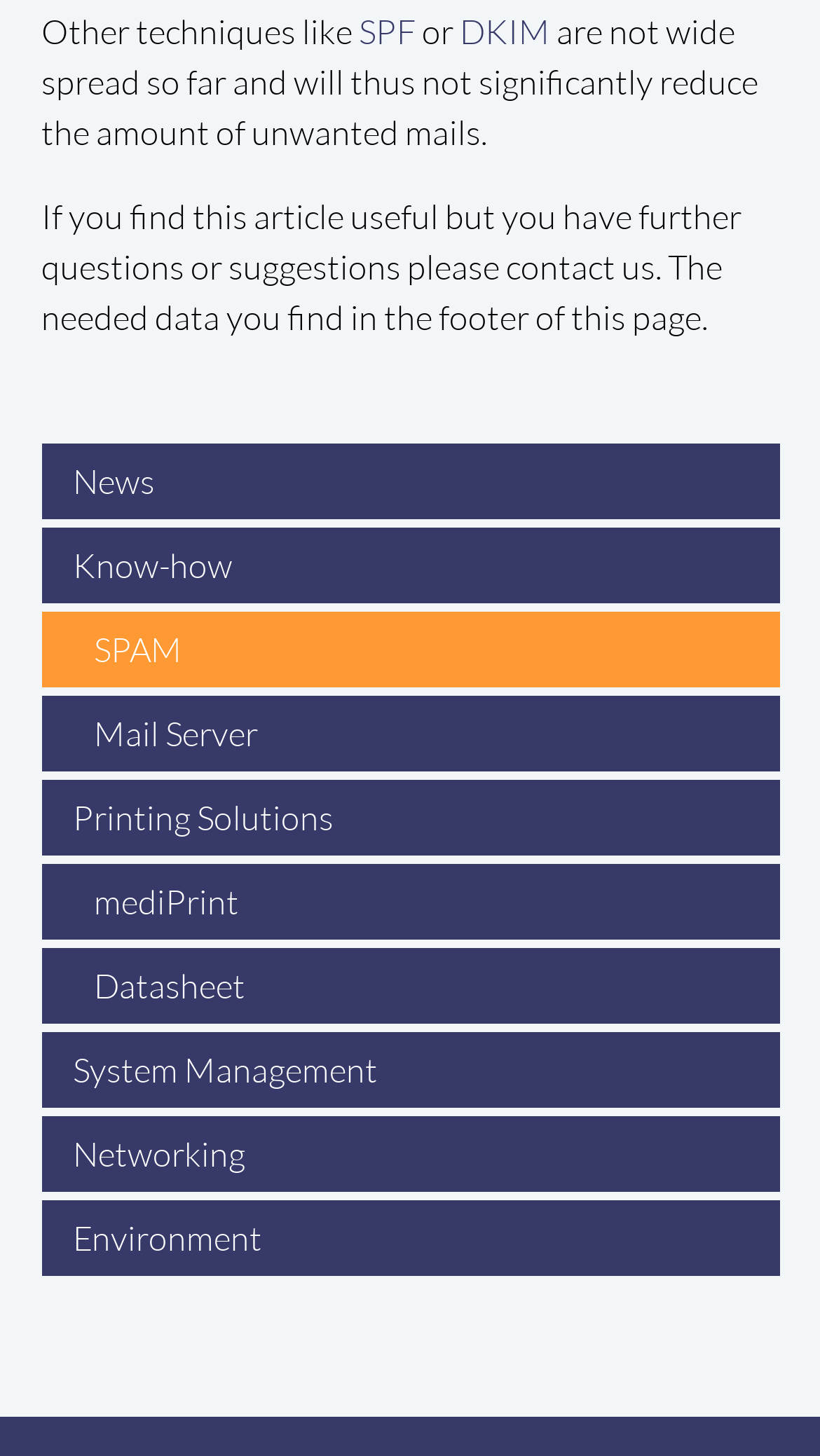Please identify the bounding box coordinates of the element that needs to be clicked to execute the following command: "Check out News page". Provide the bounding box using four float numbers between 0 and 1, formatted as [left, top, right, bottom].

[0.05, 0.305, 0.95, 0.357]